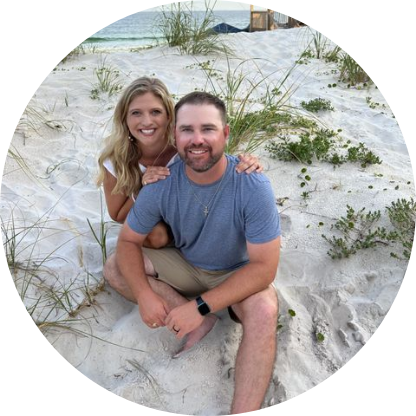What color is the man's shirt?
Analyze the image and provide a thorough answer to the question.

The caption states that the man is 'sporting a casual blue t-shirt', which implies that his shirt is blue in color.